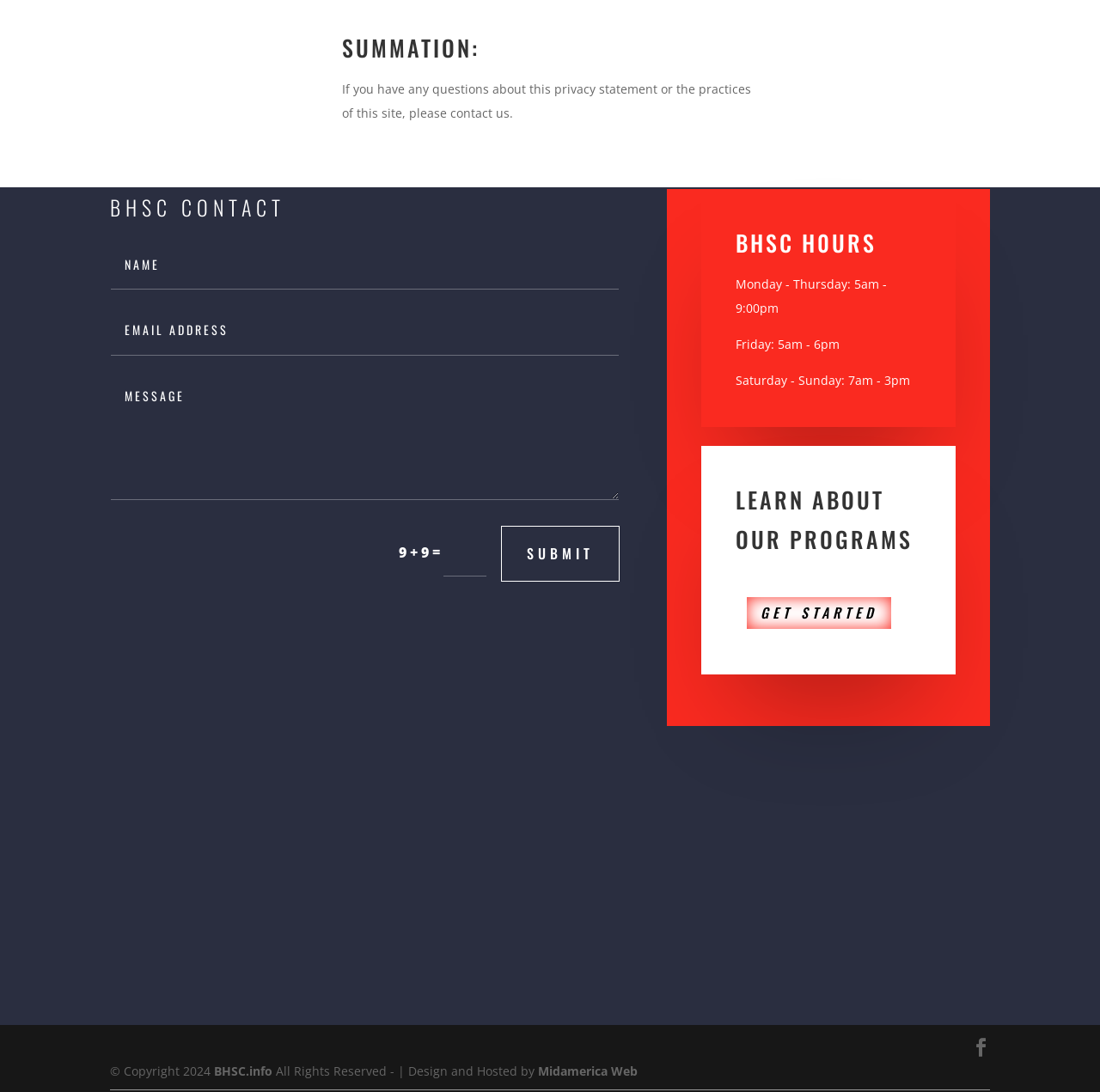Find the bounding box coordinates of the element to click in order to complete this instruction: "visit Midamerica Web". The bounding box coordinates must be four float numbers between 0 and 1, denoted as [left, top, right, bottom].

[0.489, 0.973, 0.58, 0.988]